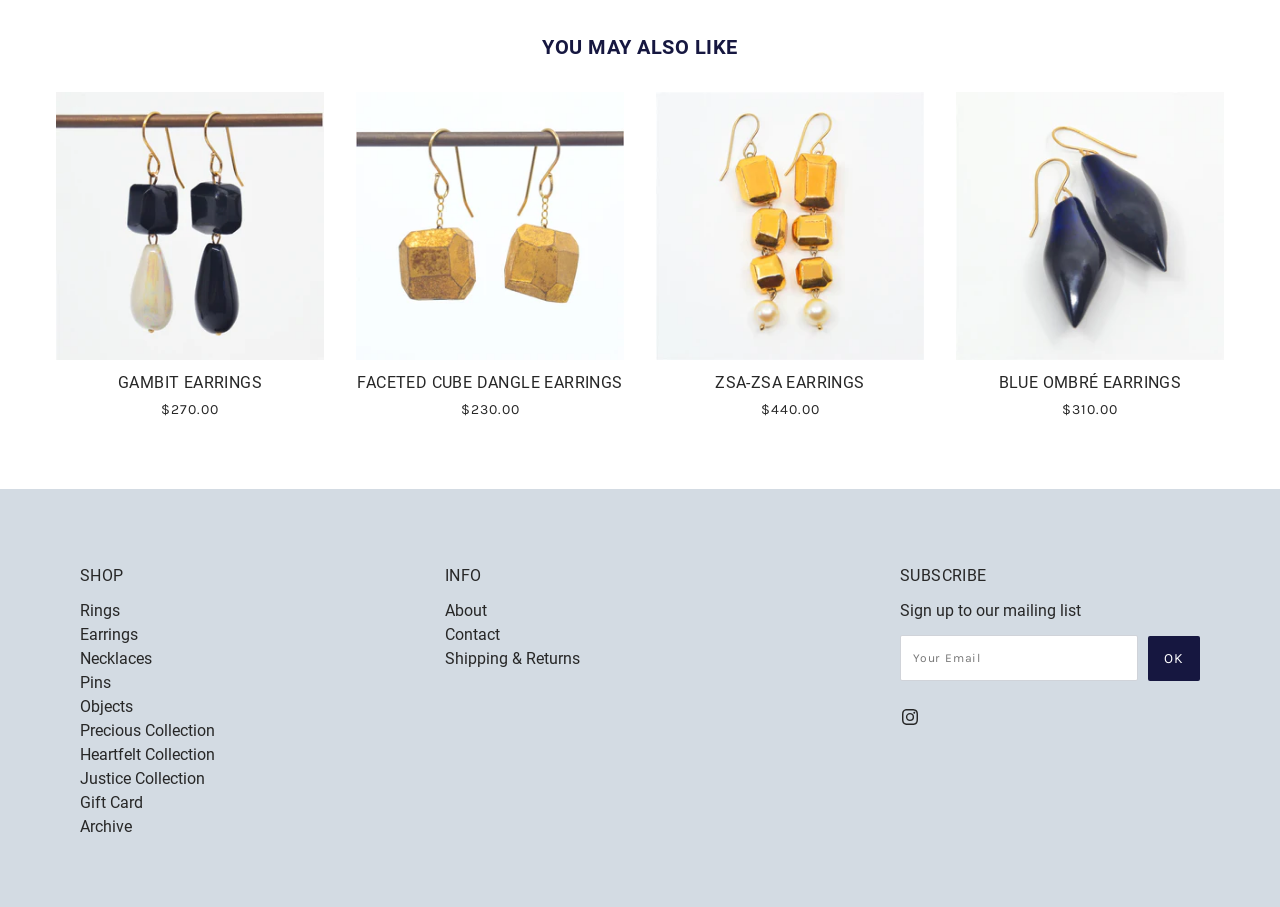Highlight the bounding box coordinates of the element you need to click to perform the following instruction: "Click on Gambit Earrings."

[0.044, 0.101, 0.253, 0.397]